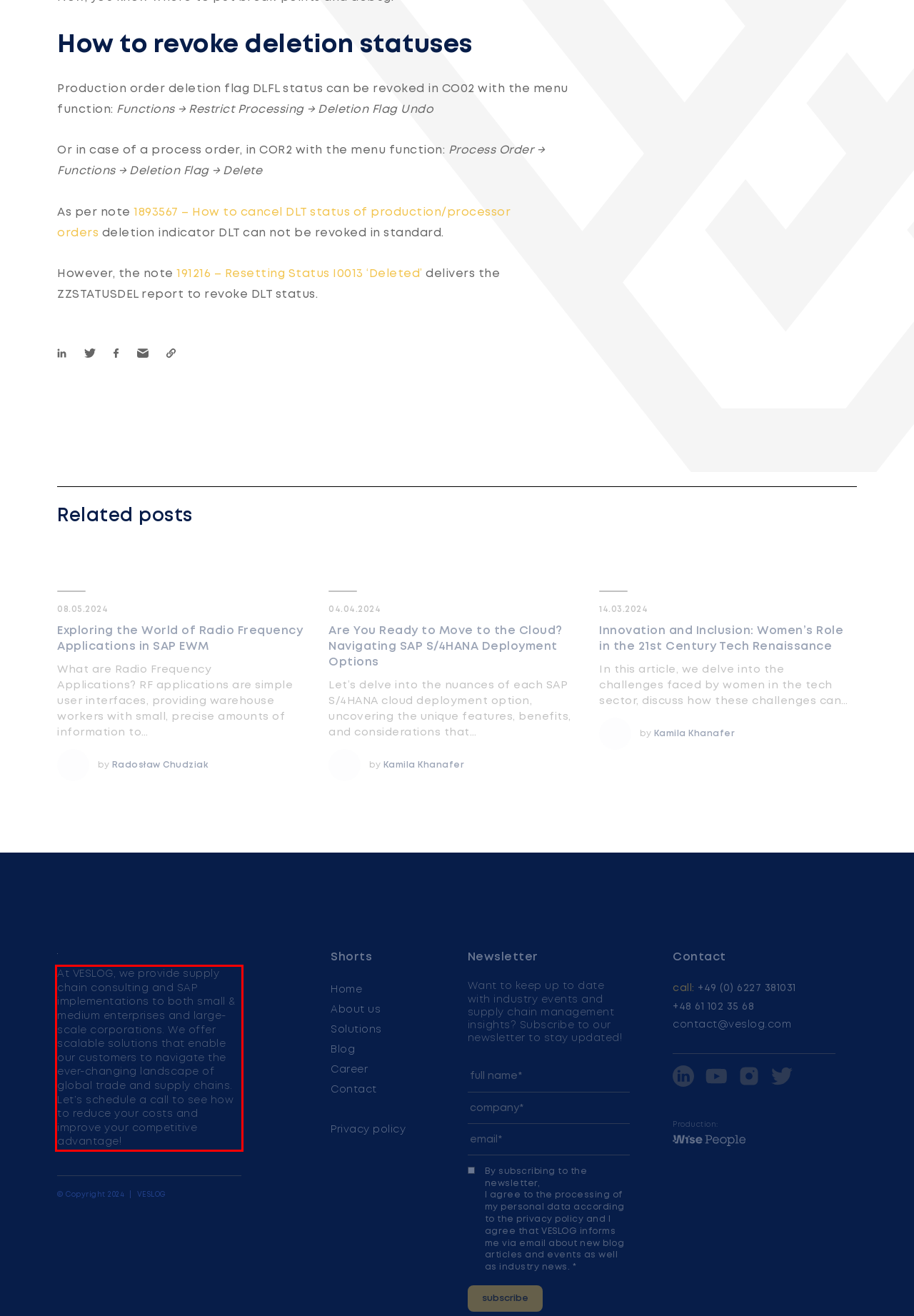Please use OCR to extract the text content from the red bounding box in the provided webpage screenshot.

At VESLOG, we provide supply chain consulting and SAP implementations to both small & medium enterprises and large-scale corporations. We offer scalable solutions that enable our customers to navigate the ever-changing landscape of global trade and supply chains. Let’s schedule a call to see how to reduce your costs and improve your competitive advantage!